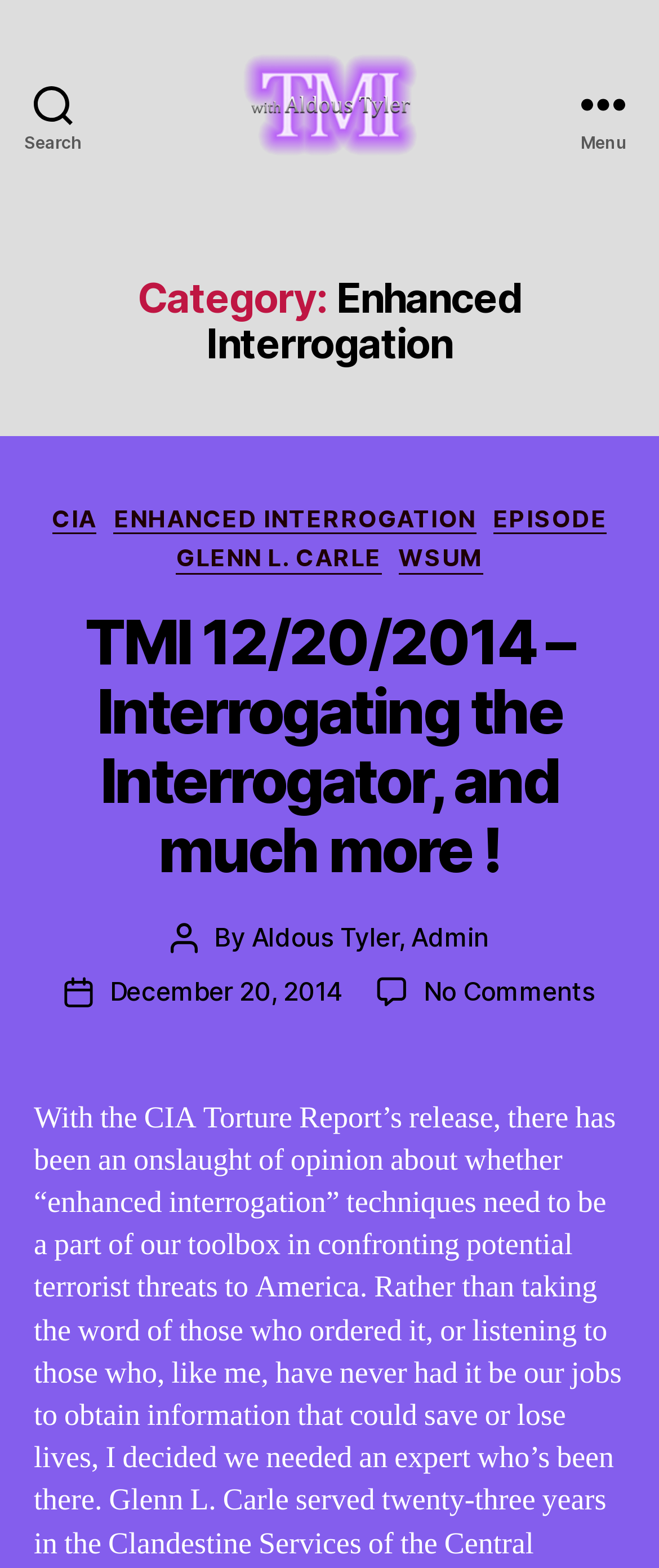Provide the bounding box coordinates of the HTML element described as: "parent_node: TMI with Aldous Tyler". The bounding box coordinates should be four float numbers between 0 and 1, i.e., [left, top, right, bottom].

[0.368, 0.034, 0.632, 0.099]